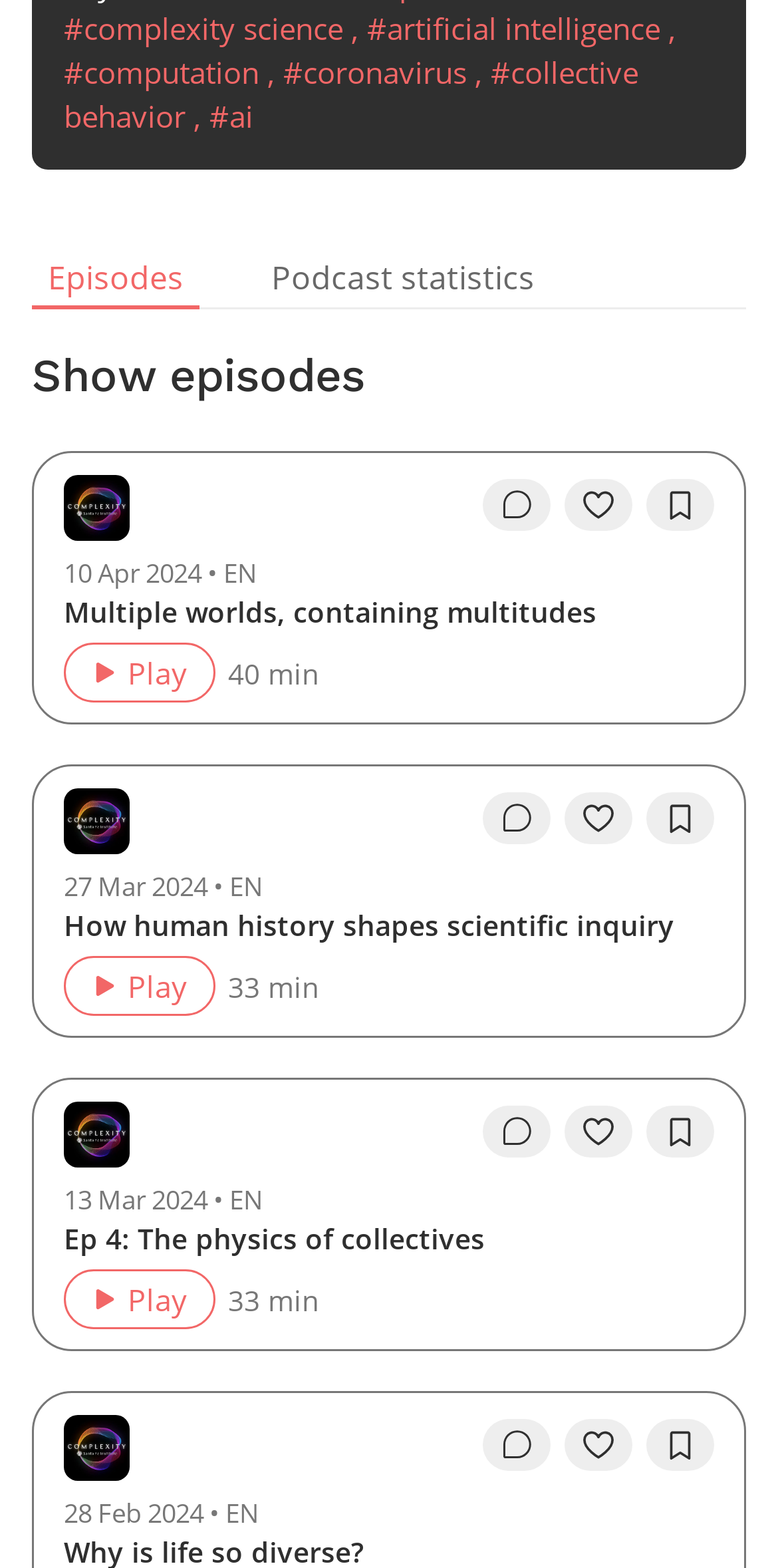How many buttons are there in each episode?
Analyze the screenshot and provide a detailed answer to the question.

I examined each episode and found that there are four buttons: 'Play', 'like', 'add to bookmarks', and 'go to episode's vcomments'. Therefore, there are 4 buttons in each episode.